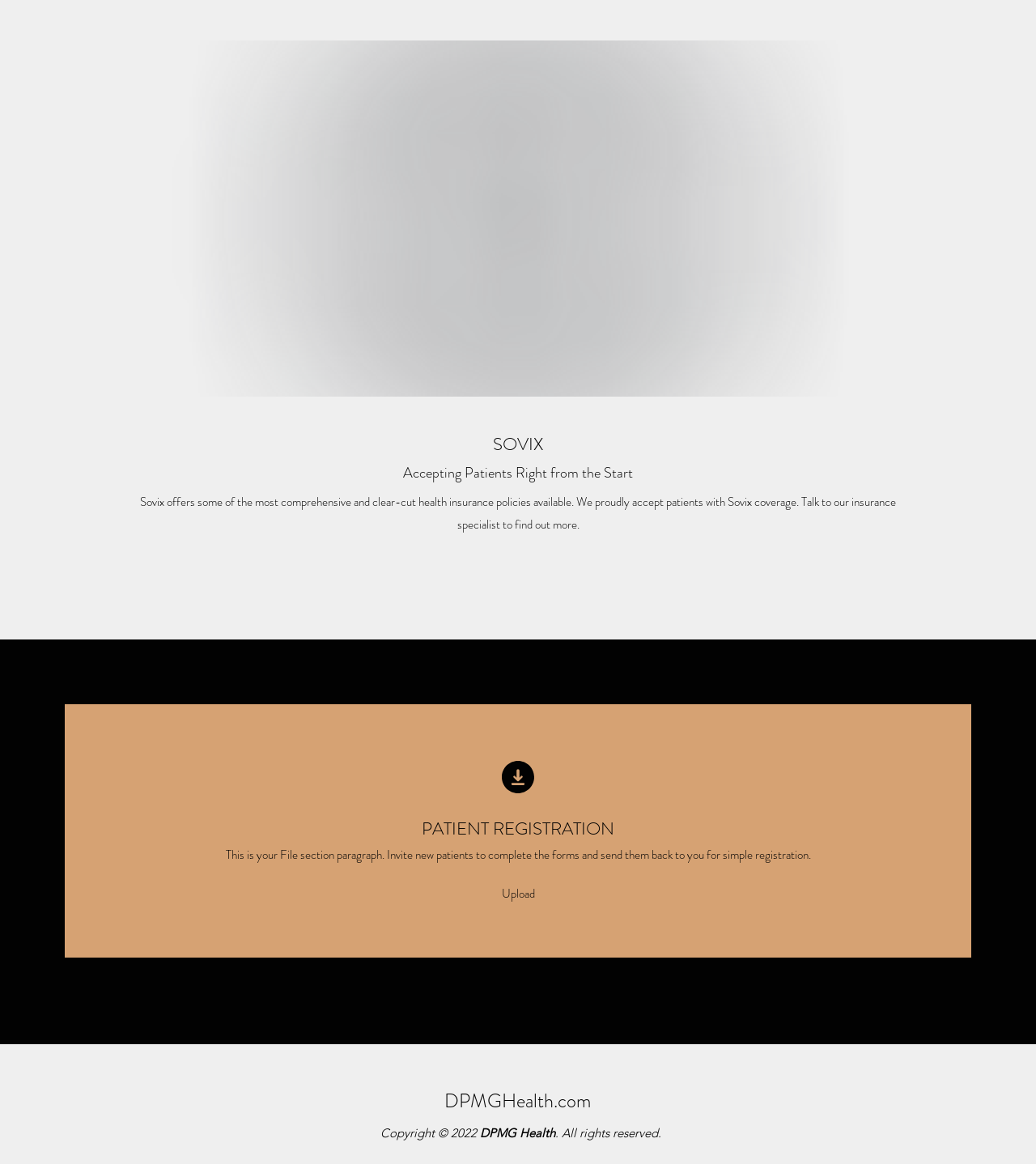What is the purpose of the 'Upload' button?
Using the information presented in the image, please offer a detailed response to the question.

The 'Upload' button is located below the 'PATIENT REGISTRATION' heading, and its purpose can be inferred from the context of patient registration and the nearby text 'This is your File section paragraph. Invite new patients to complete the forms and send them back to you for simple registration.'